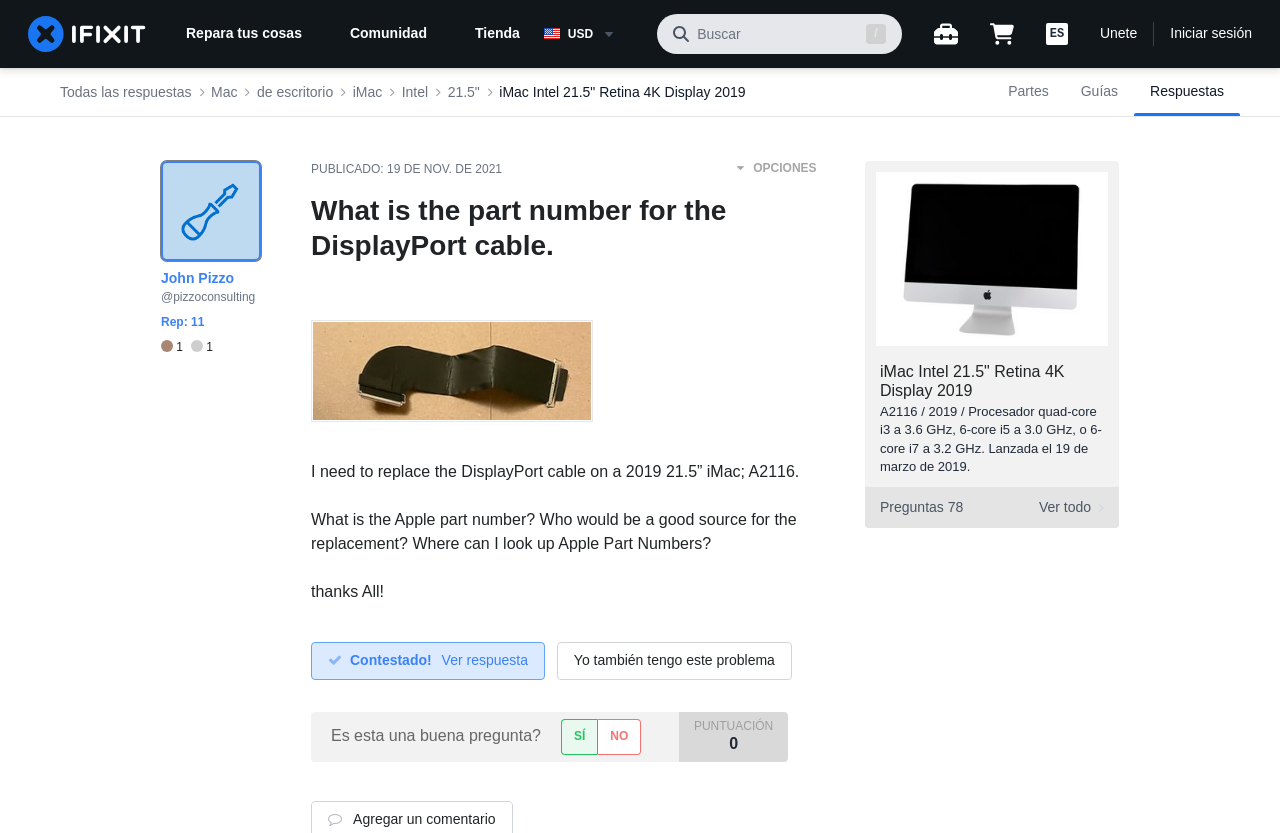Identify the headline of the webpage and generate its text content.

What is the part number for the DisplayPort cable.